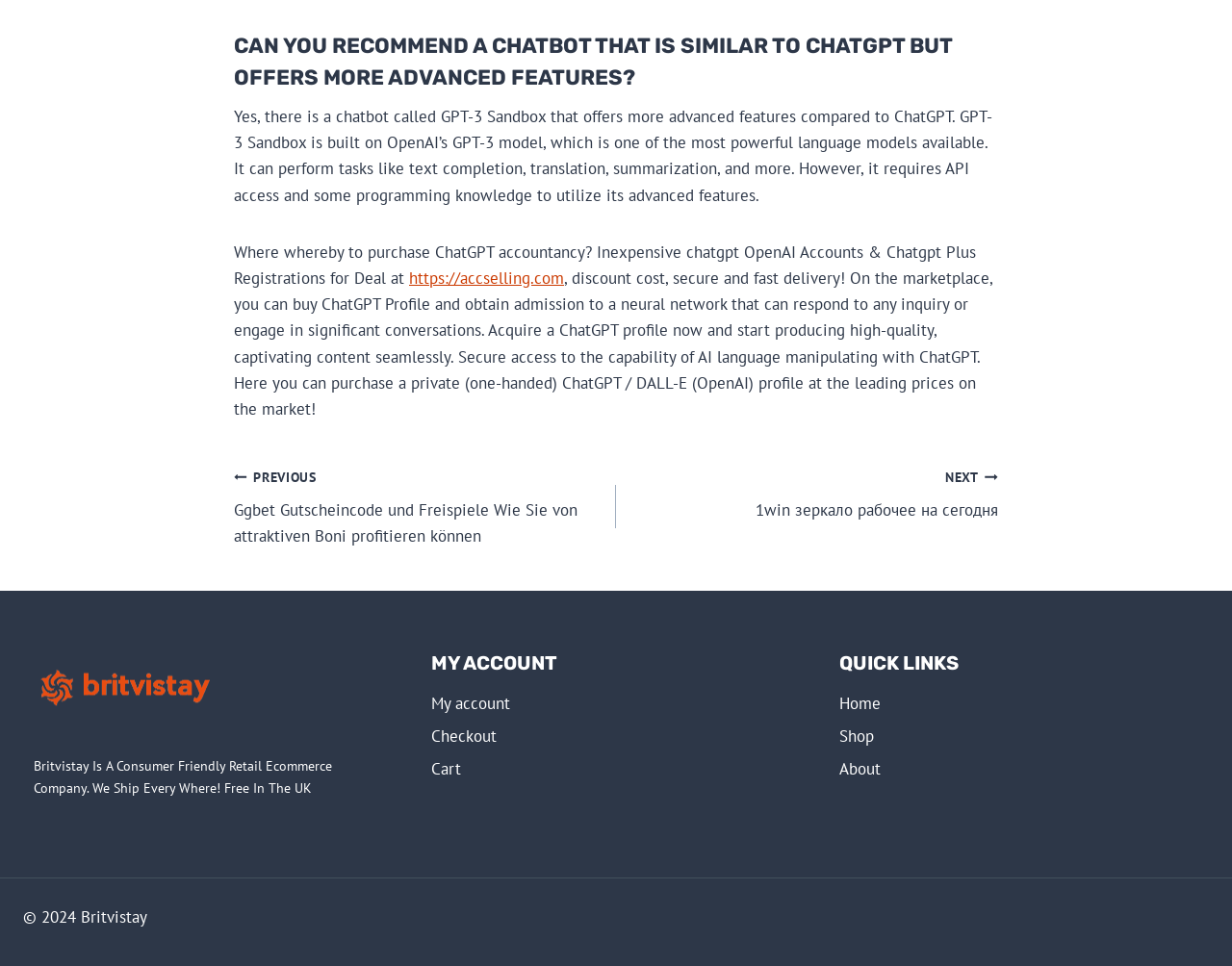Using details from the image, please answer the following question comprehensively:
What is the name of the ecommerce company?

I found the name of the ecommerce company by looking at the StaticText element with the text 'Britvistay Is A Consumer Friendly Retail Ecommerce Company. We Ship Every Where! Free In The UK'.